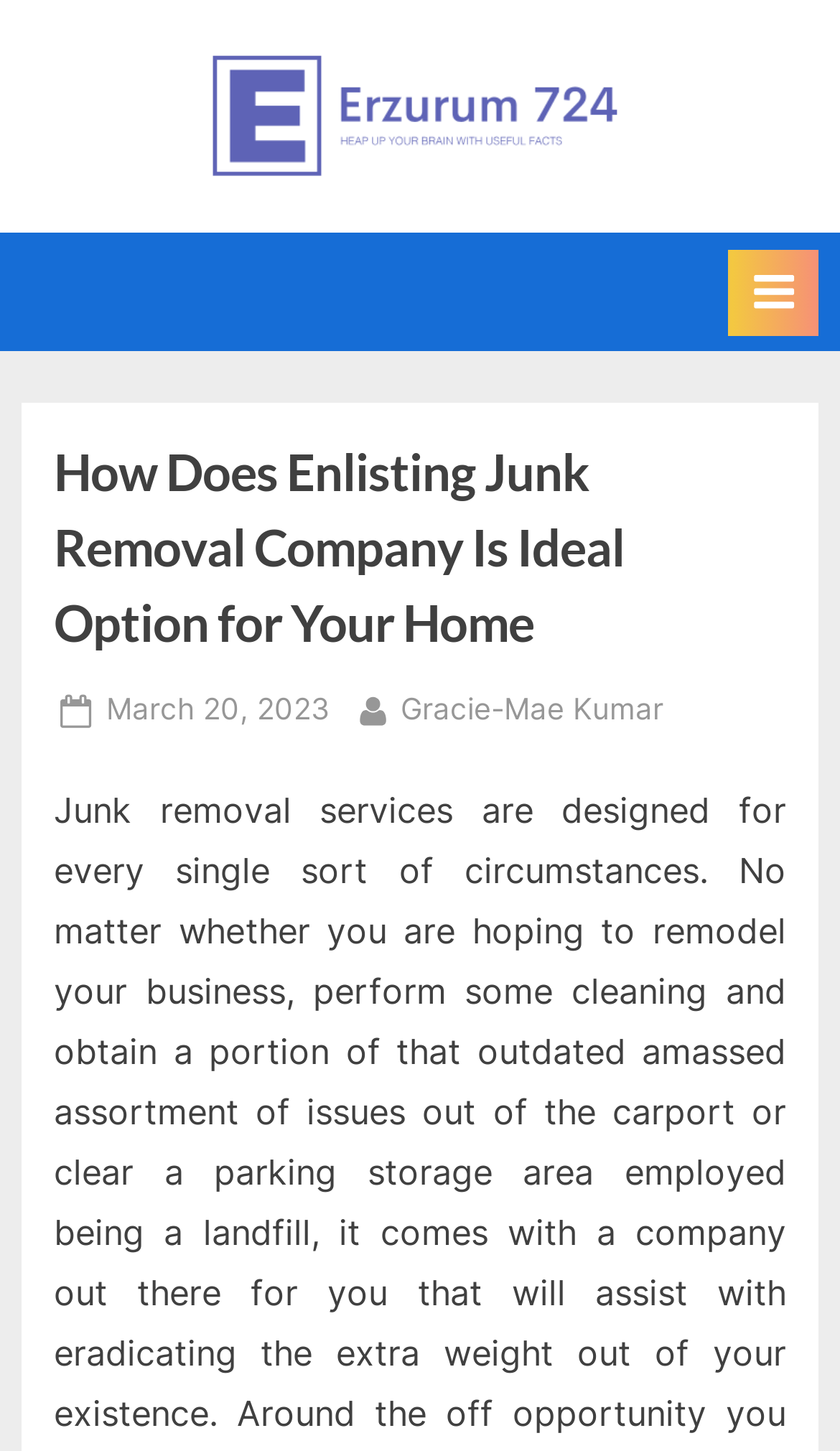When was the article posted?
Please provide a single word or phrase in response based on the screenshot.

March 20, 2023